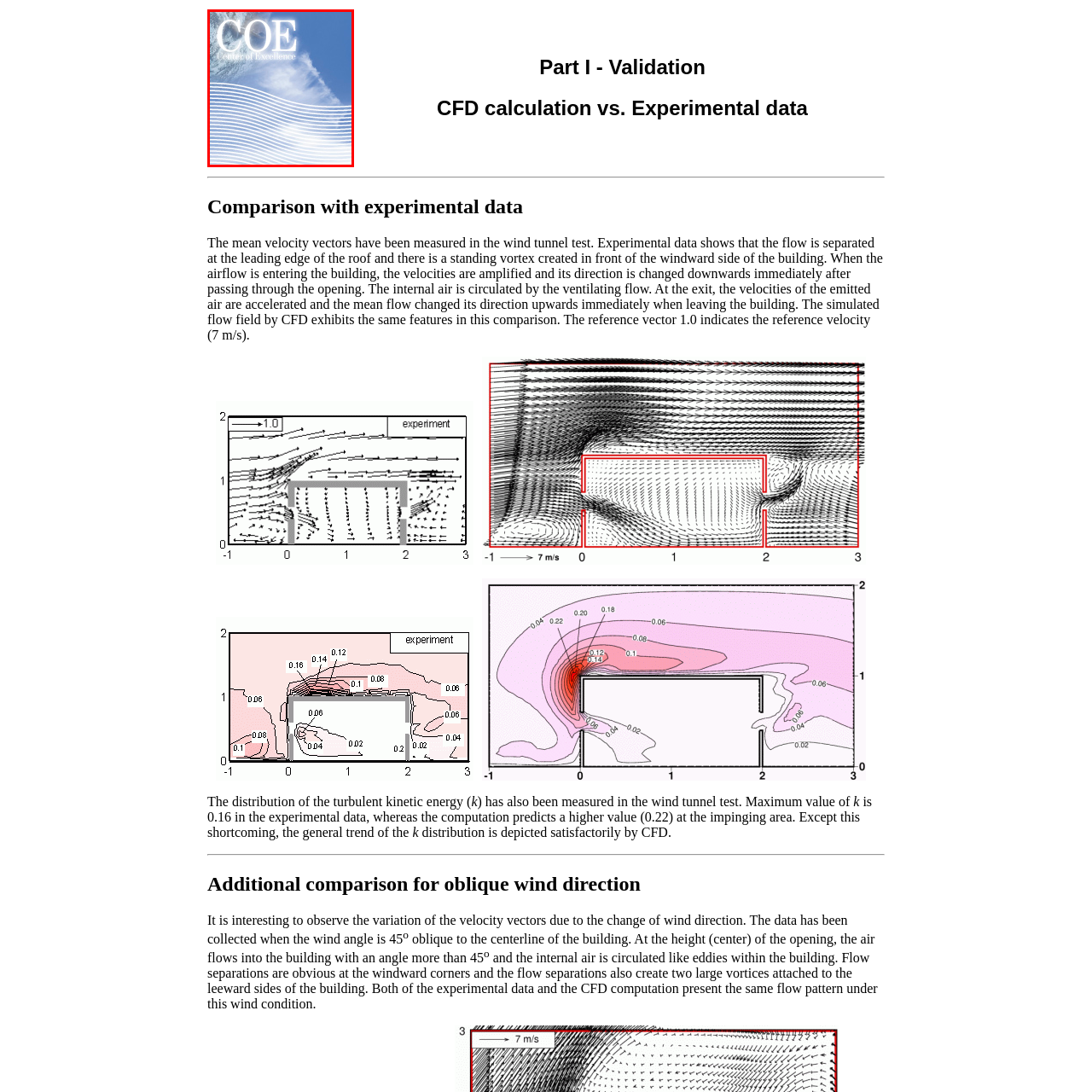Describe extensively the image that is situated inside the red border.

The image features a logo prominently set against a serene blue sky, adorned with wispy clouds. The logo consists of the acronym "COE" in large, white, bold letters, which stands for "Center of Excellence." Below the acronym, the full title "Center of Excellence" is displayed in a smaller font, maintaining the same color and style. The design is complemented by flowing, abstract lines that ripple across the lower part of the image, adding a dynamic and modern touch. This visual evokes a sense of innovation and professionalism, reflecting the organization's commitment to excellence and high standards.